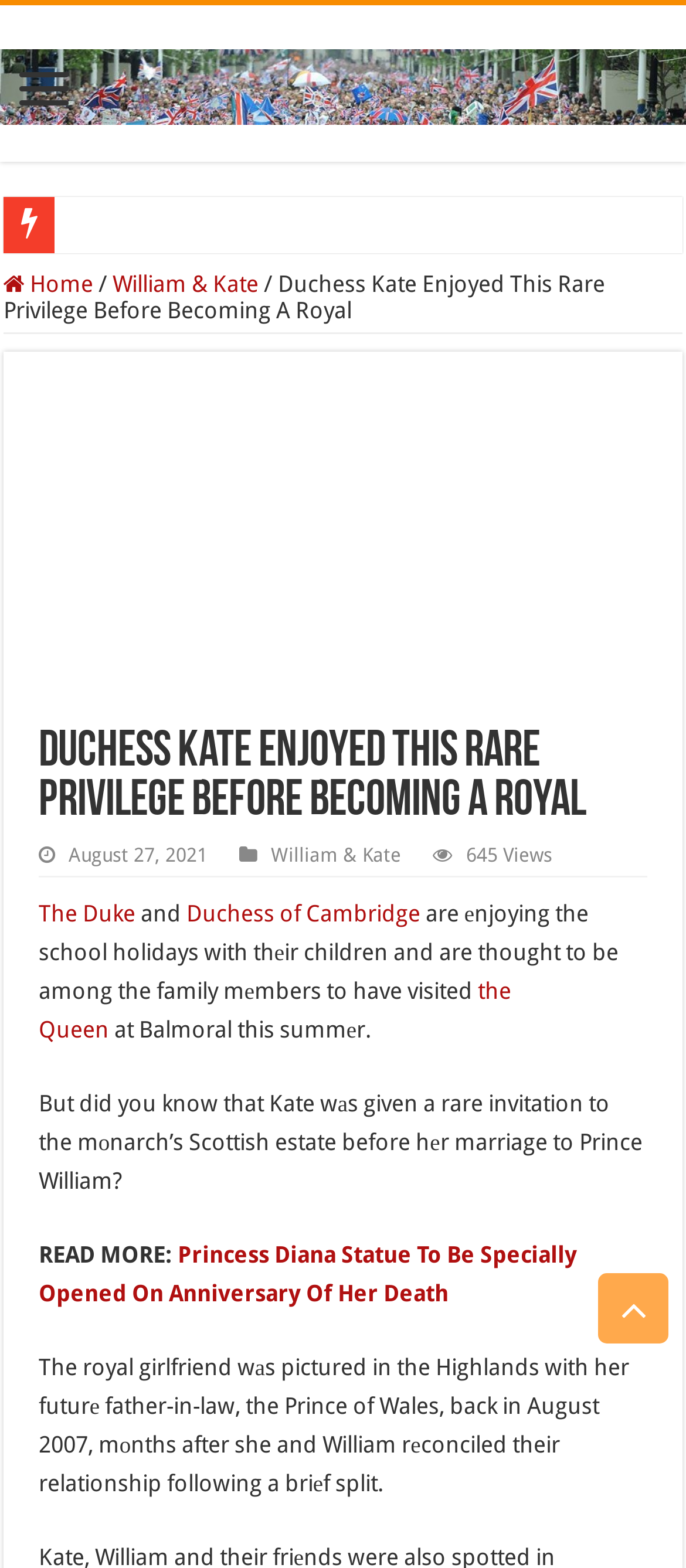Show the bounding box coordinates for the HTML element as described: "Home".

[0.005, 0.173, 0.149, 0.191]